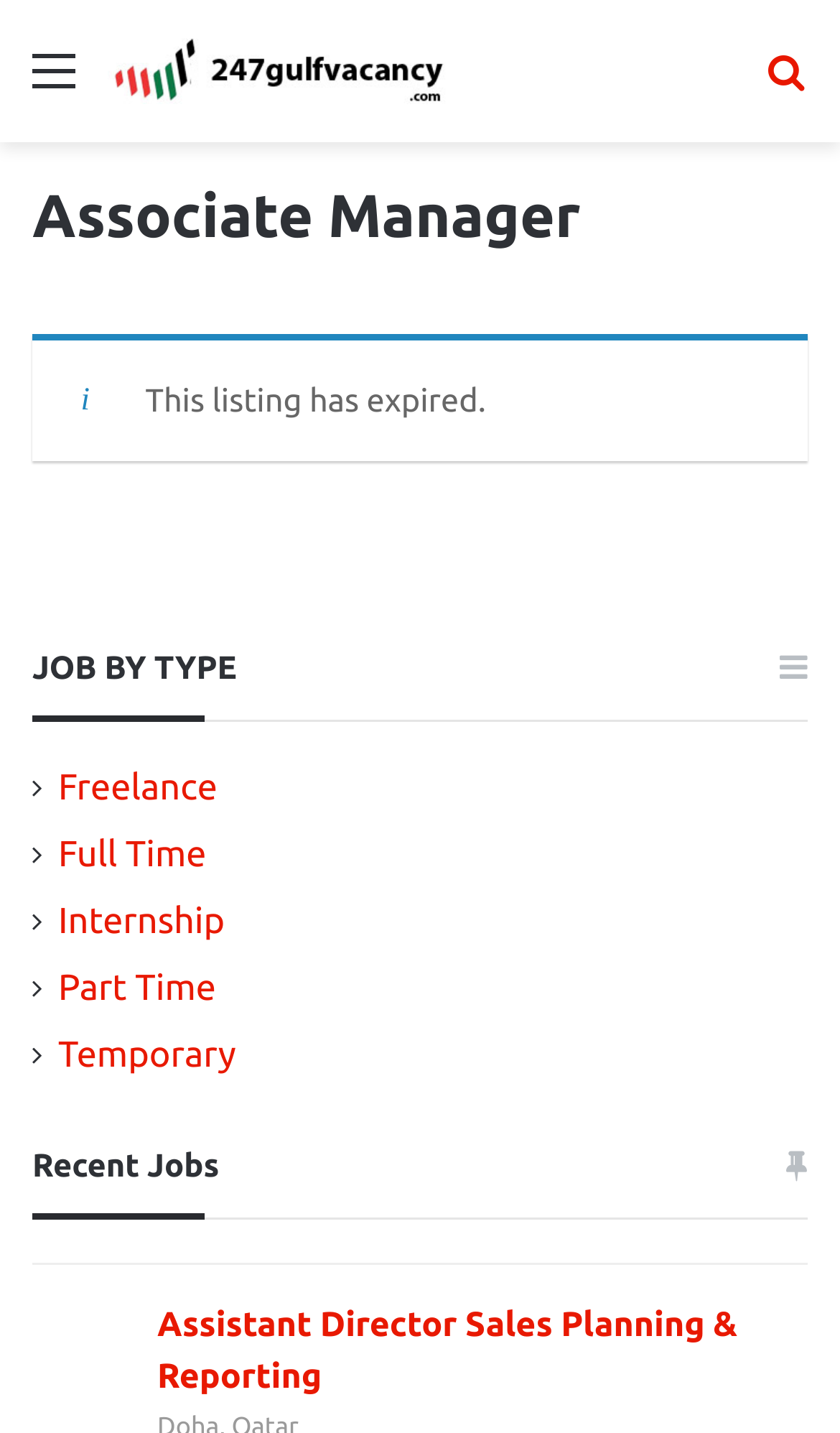What types of jobs are categorized?
Carefully examine the image and provide a detailed answer to the question.

I found the answer by examining the link elements with icons and text, such as ' Freelance', ' Full Time', and so on, which are children of the article element.